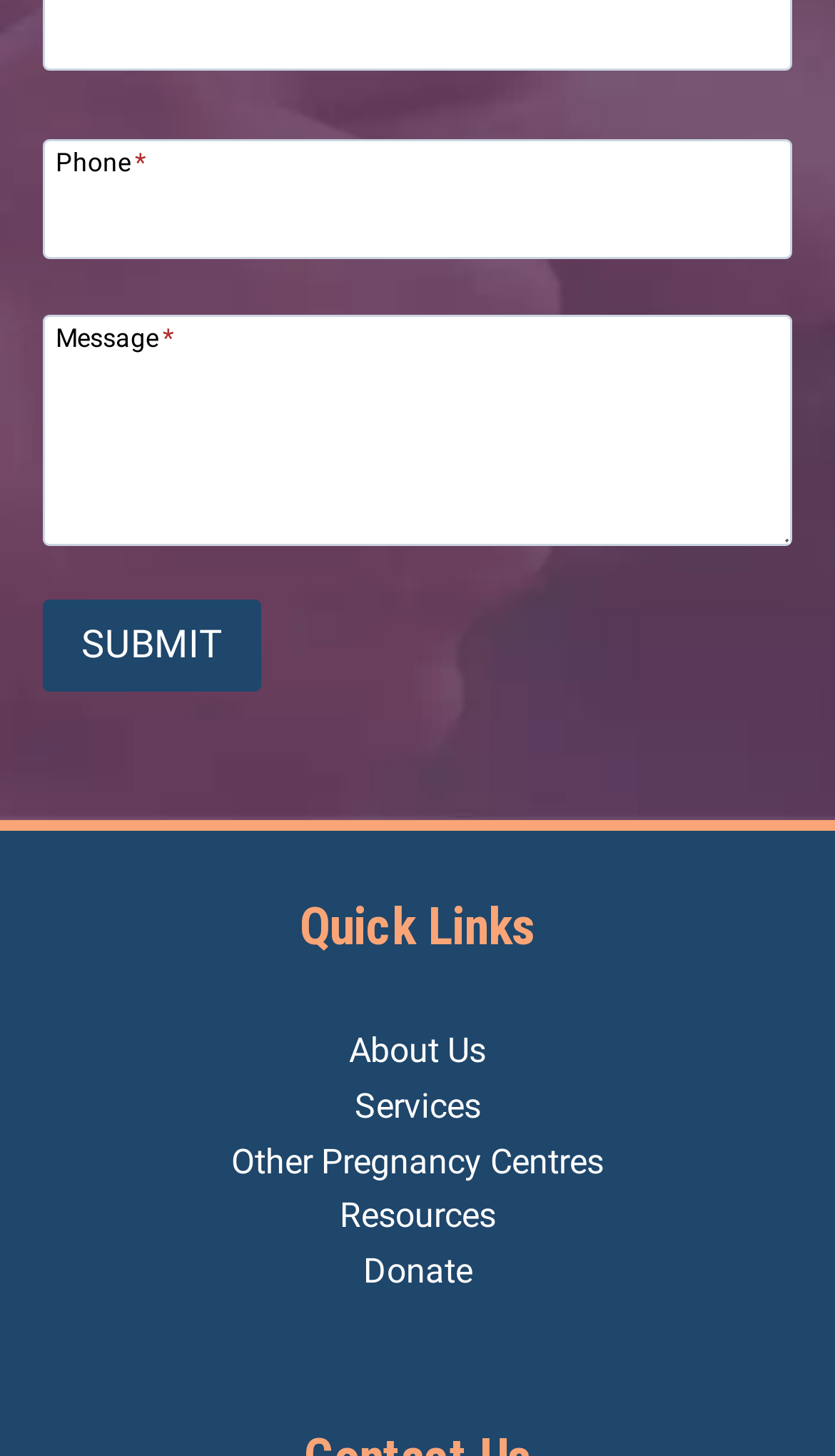Please find the bounding box for the UI component described as follows: "About Us".

[0.418, 0.708, 0.582, 0.736]